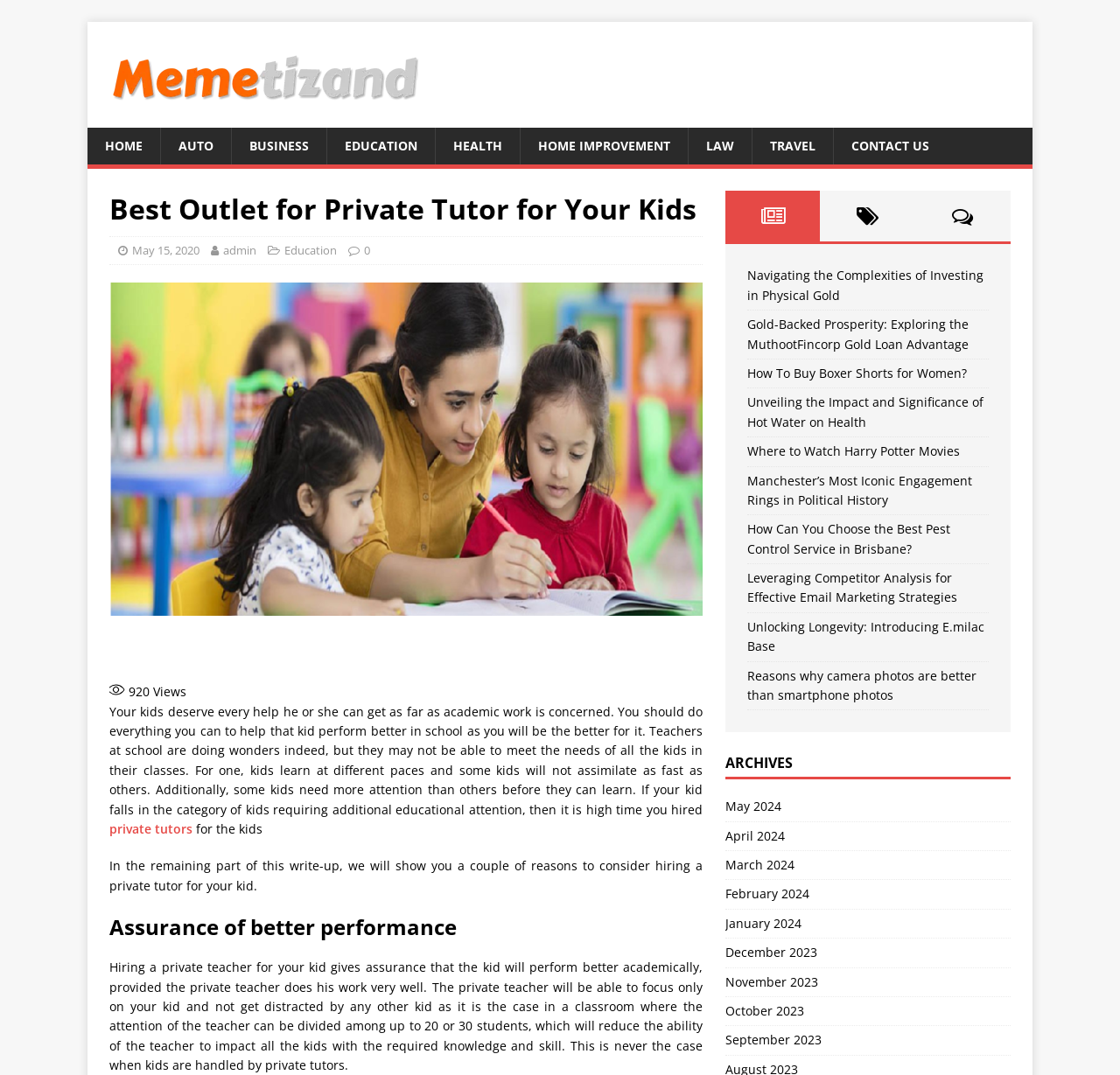Determine the bounding box coordinates for the element that should be clicked to follow this instruction: "Click on the 'May 15, 2020' link". The coordinates should be given as four float numbers between 0 and 1, in the format [left, top, right, bottom].

[0.118, 0.225, 0.178, 0.24]